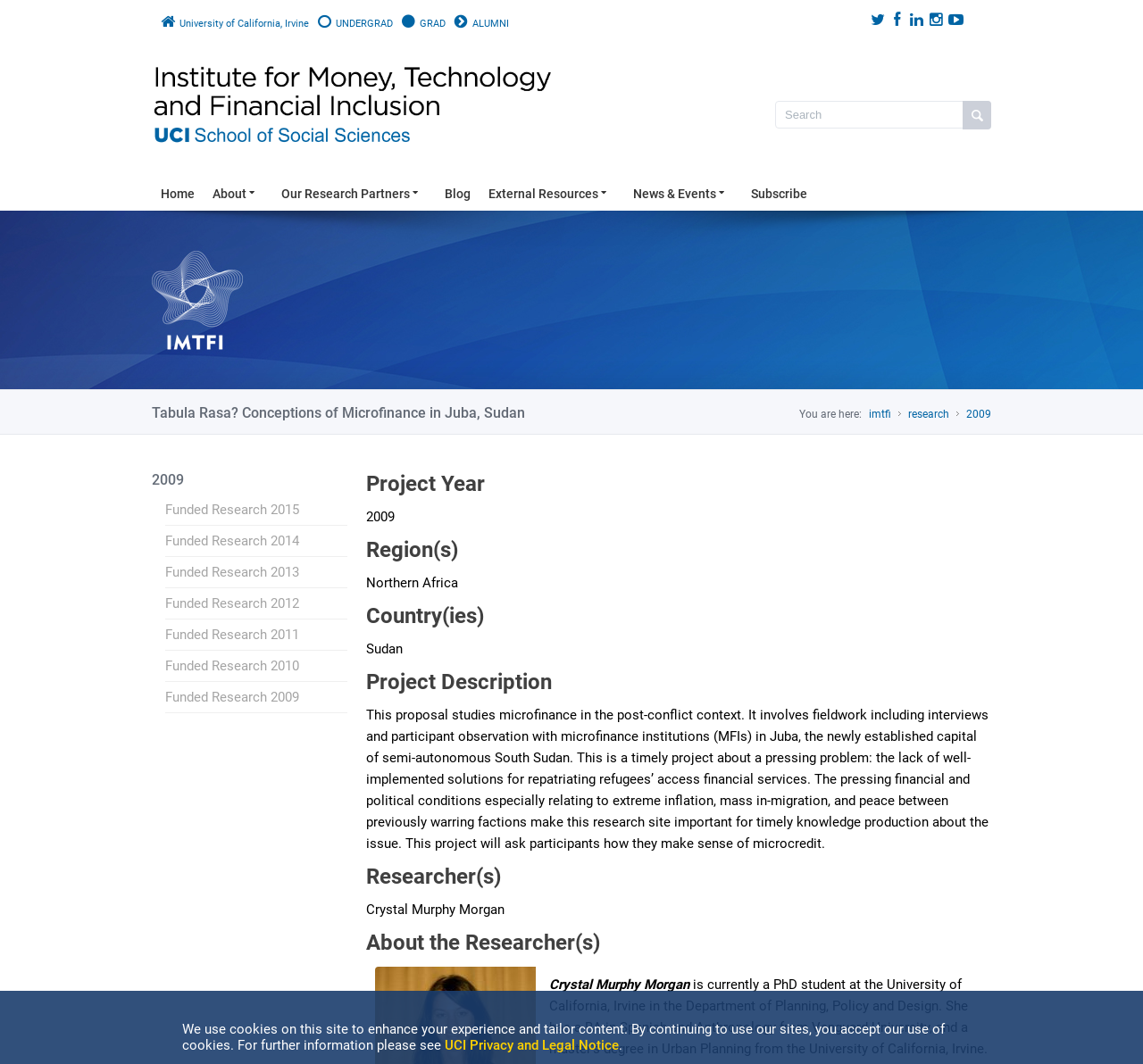What is the region of the research project?
Please elaborate on the answer to the question with detailed information.

I found the answer by looking at the section titled 'Region(s)', which is located in the main content area of the webpage. The region listed is 'Northern Africa'.